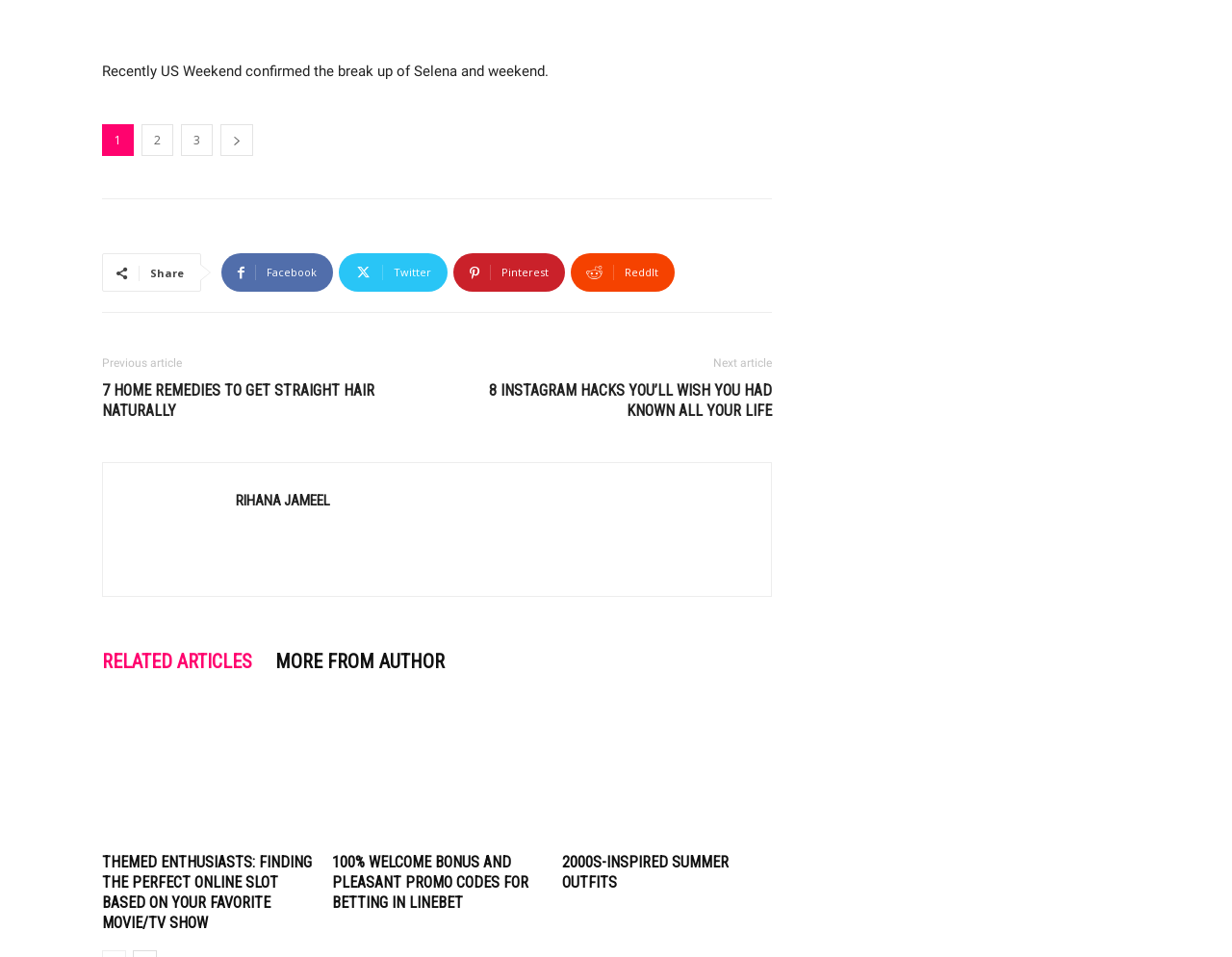What is the bounding box coordinate of the 'Share' button?
Answer with a single word or phrase, using the screenshot for reference.

[0.122, 0.278, 0.149, 0.293]